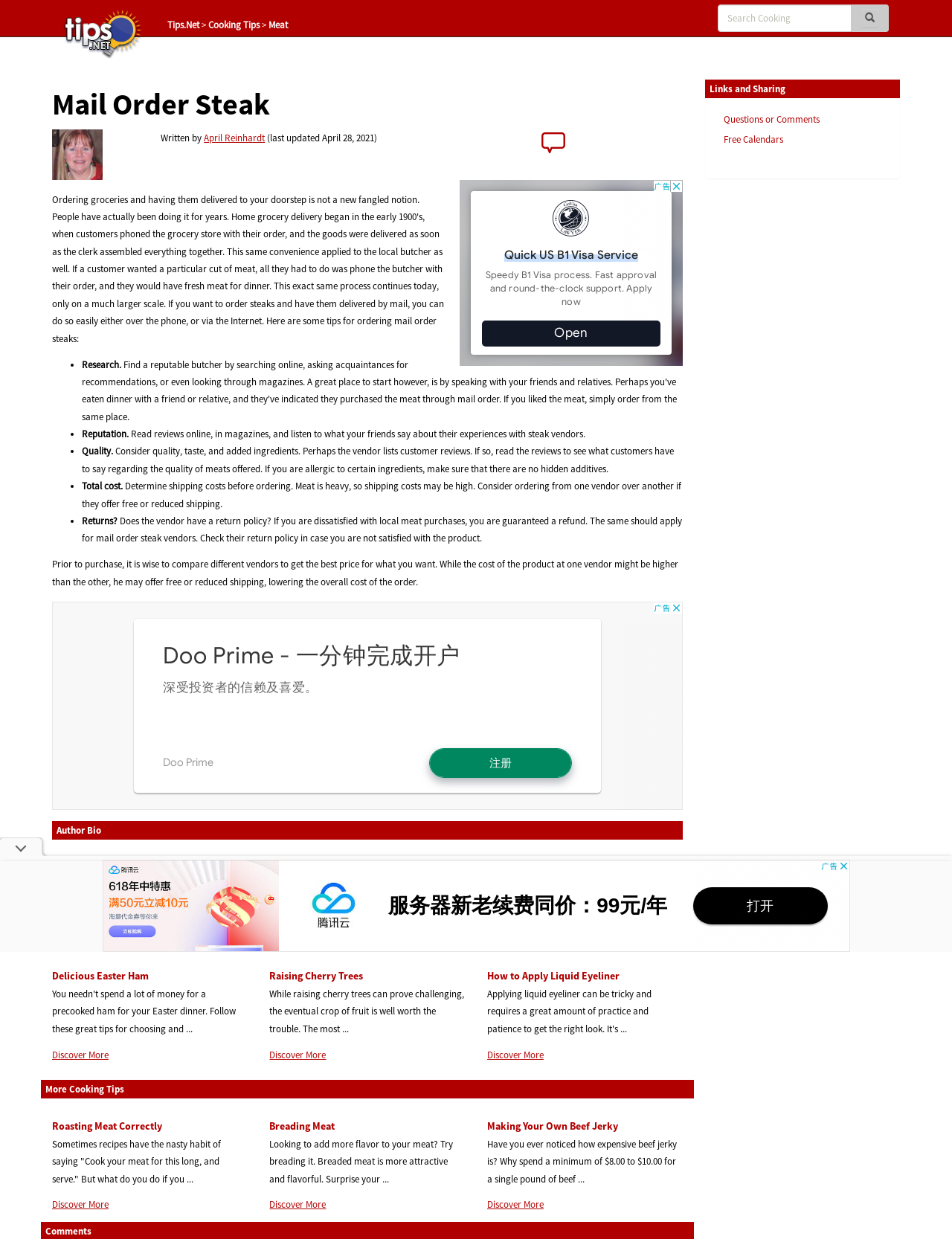Determine the bounding box coordinates for the element that should be clicked to follow this instruction: "View more cooking tips". The coordinates should be given as four float numbers between 0 and 1, in the format [left, top, right, bottom].

[0.043, 0.871, 0.729, 0.887]